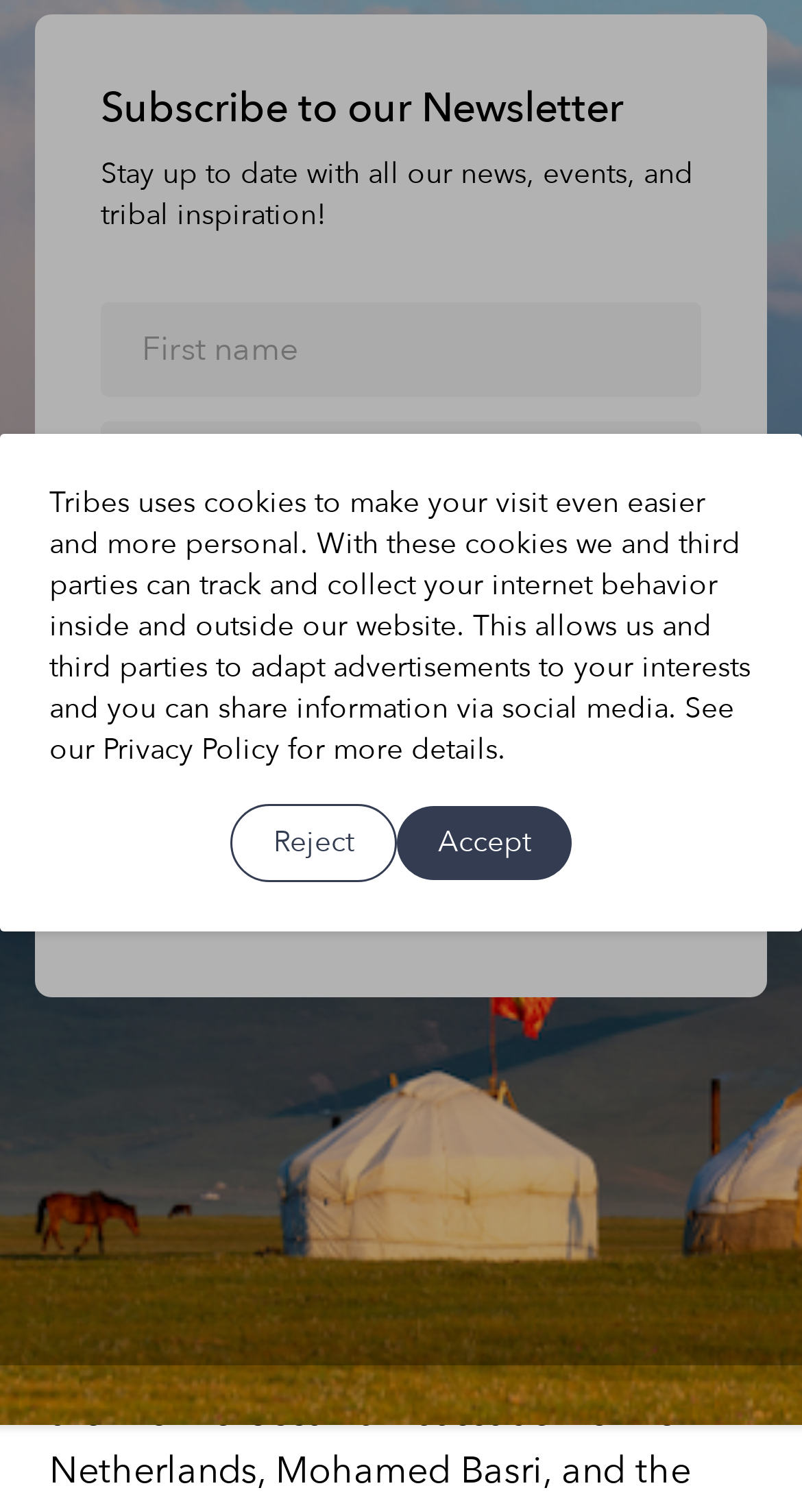Please give a one-word or short phrase response to the following question: 
How many textboxes are available for newsletter subscription?

4